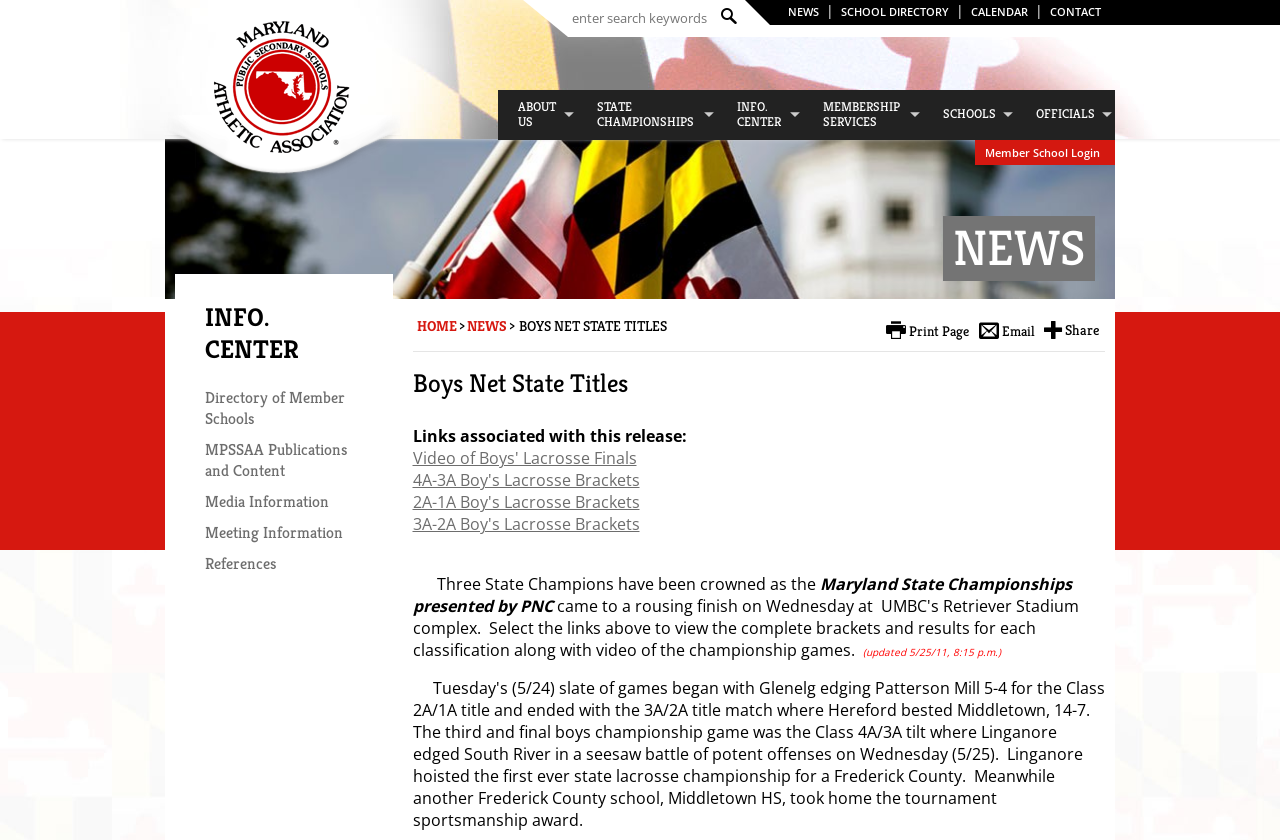Answer the following inquiry with a single word or phrase:
How many links are associated with this release?

4